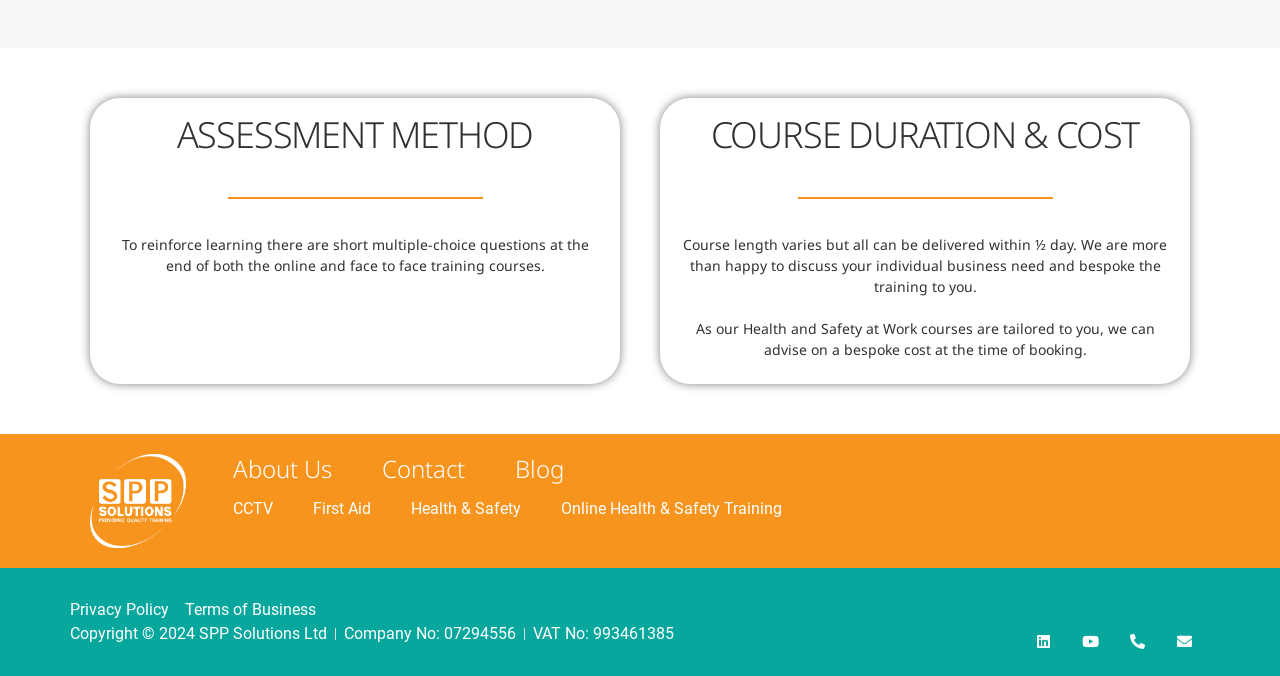Locate the bounding box coordinates of the element I should click to achieve the following instruction: "check Online Health & Safety Training".

[0.438, 0.735, 0.611, 0.771]